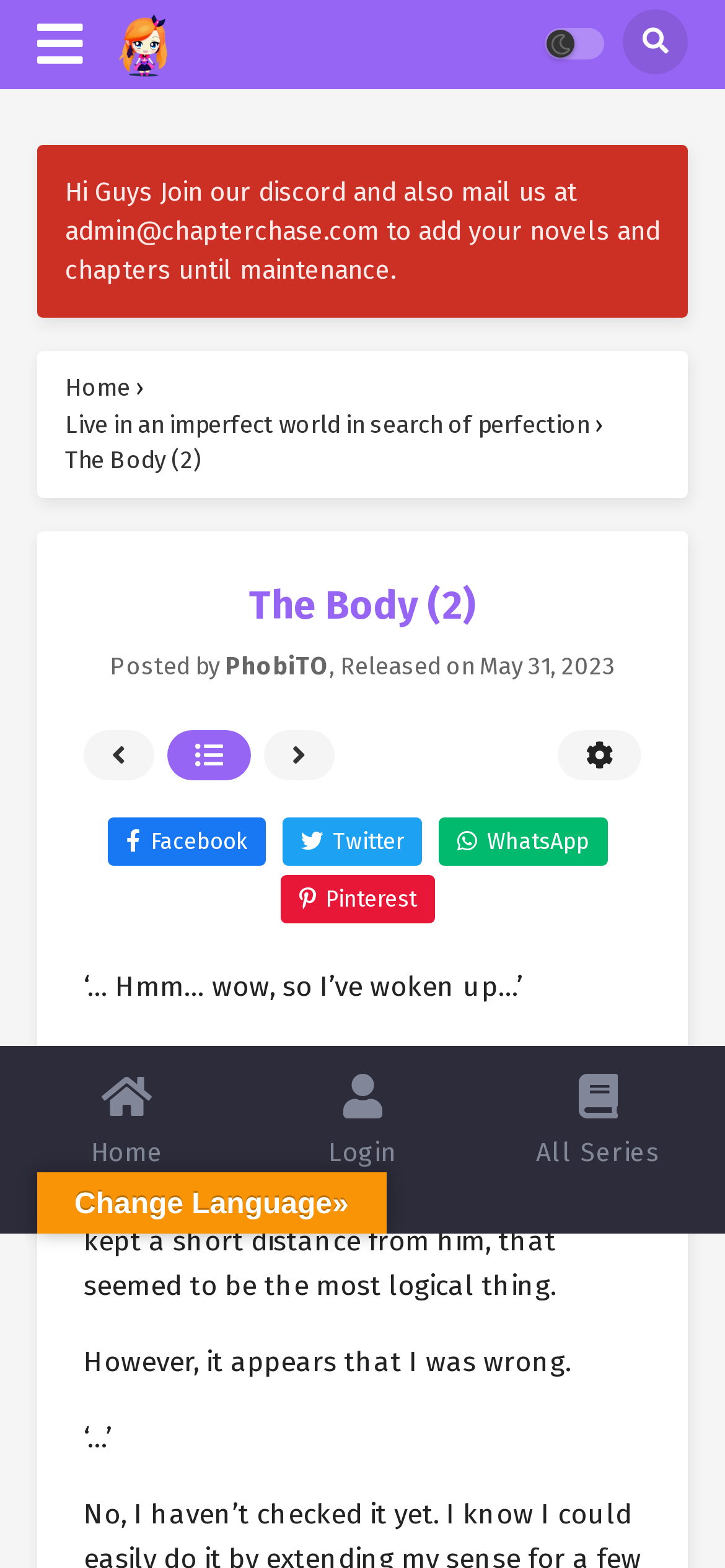Locate the bounding box coordinates of the clickable element to fulfill the following instruction: "Read the previous chapter". Provide the coordinates as four float numbers between 0 and 1 in the format [left, top, right, bottom].

[0.115, 0.466, 0.213, 0.498]